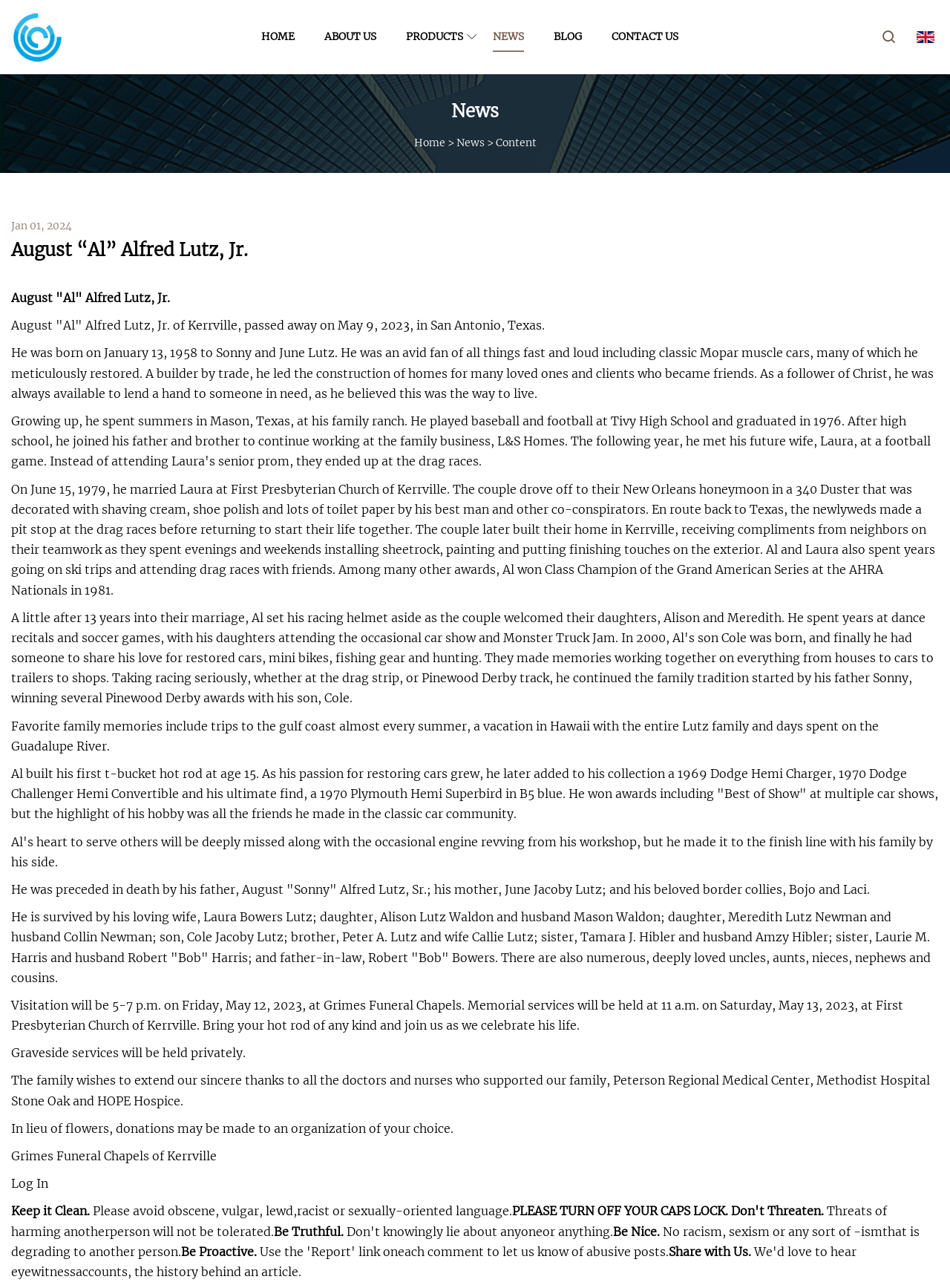Please indicate the bounding box coordinates of the element's region to be clicked to achieve the instruction: "Click on the Language dropdown". Provide the coordinates as four float numbers between 0 and 1, i.e., [left, top, right, bottom].

[0.965, 0.02, 0.988, 0.037]